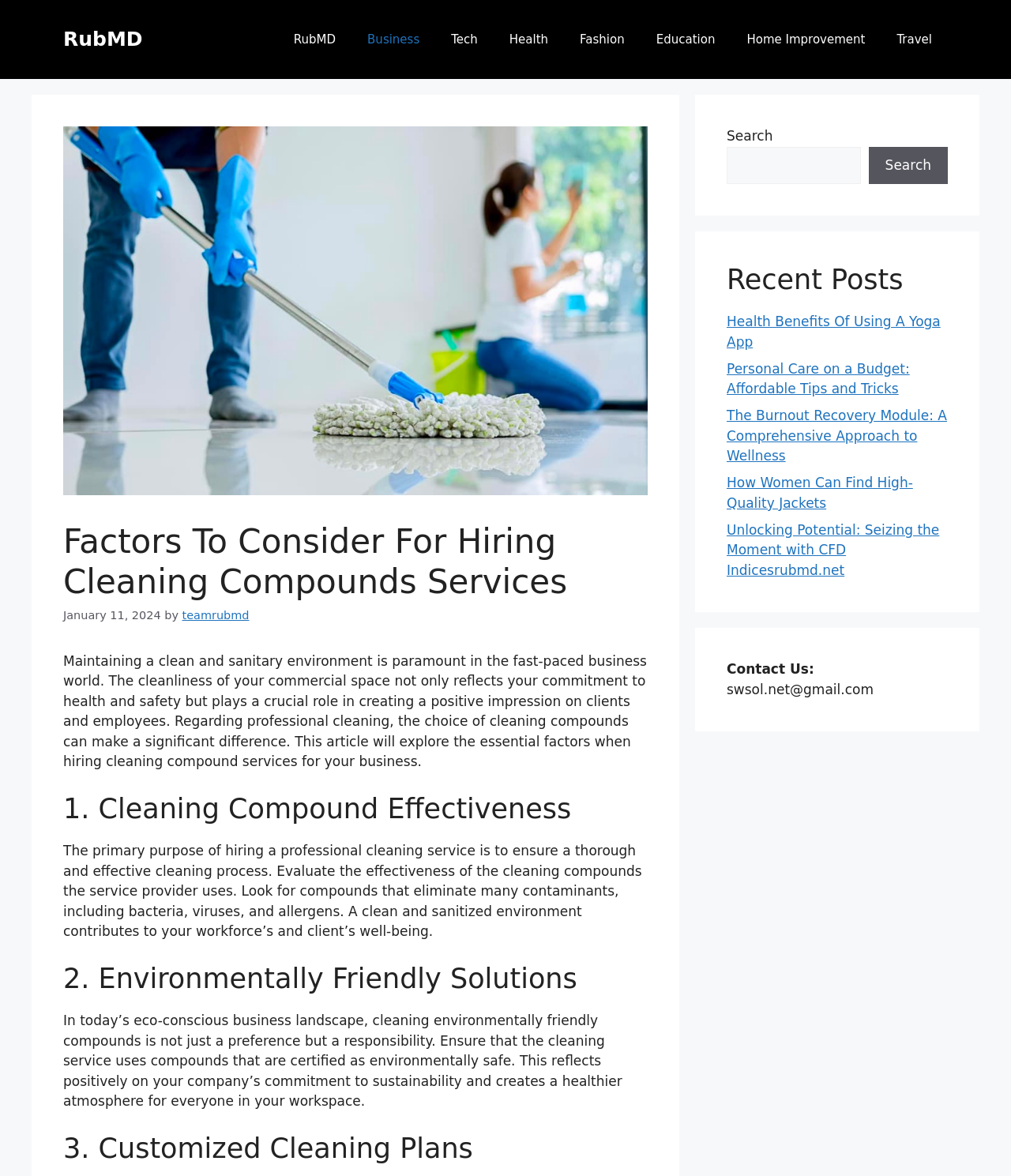Predict the bounding box coordinates for the UI element described as: "parent_node: Search name="s"". The coordinates should be four float numbers between 0 and 1, presented as [left, top, right, bottom].

[0.719, 0.125, 0.851, 0.156]